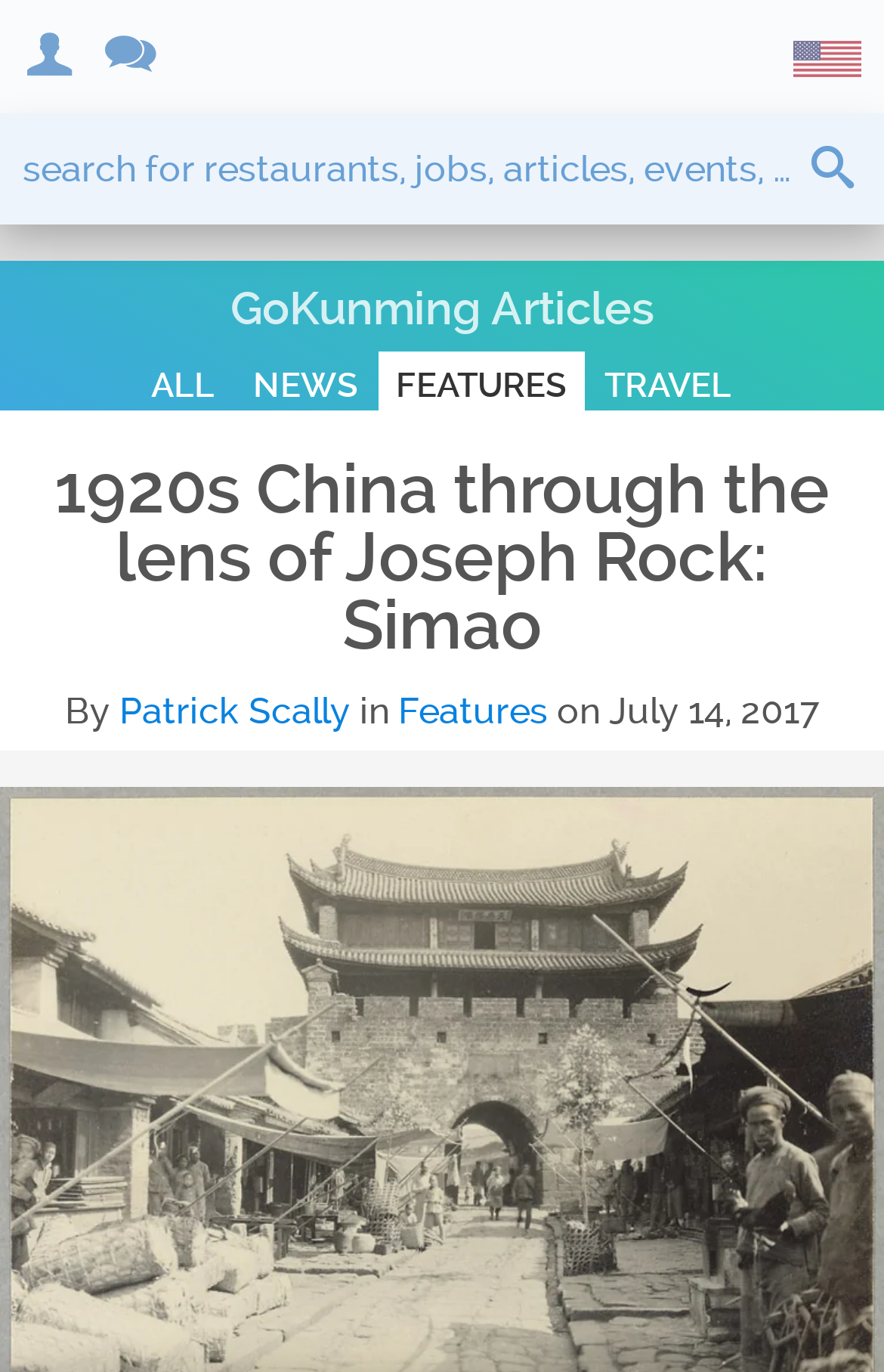What is the search function for?
Based on the visual information, provide a detailed and comprehensive answer.

I determined the purpose of the search function by looking at the searchbox element with the text 'search for restaurants, jobs, articles, events, etc' which suggests that users can search for various types of content on the webpage.